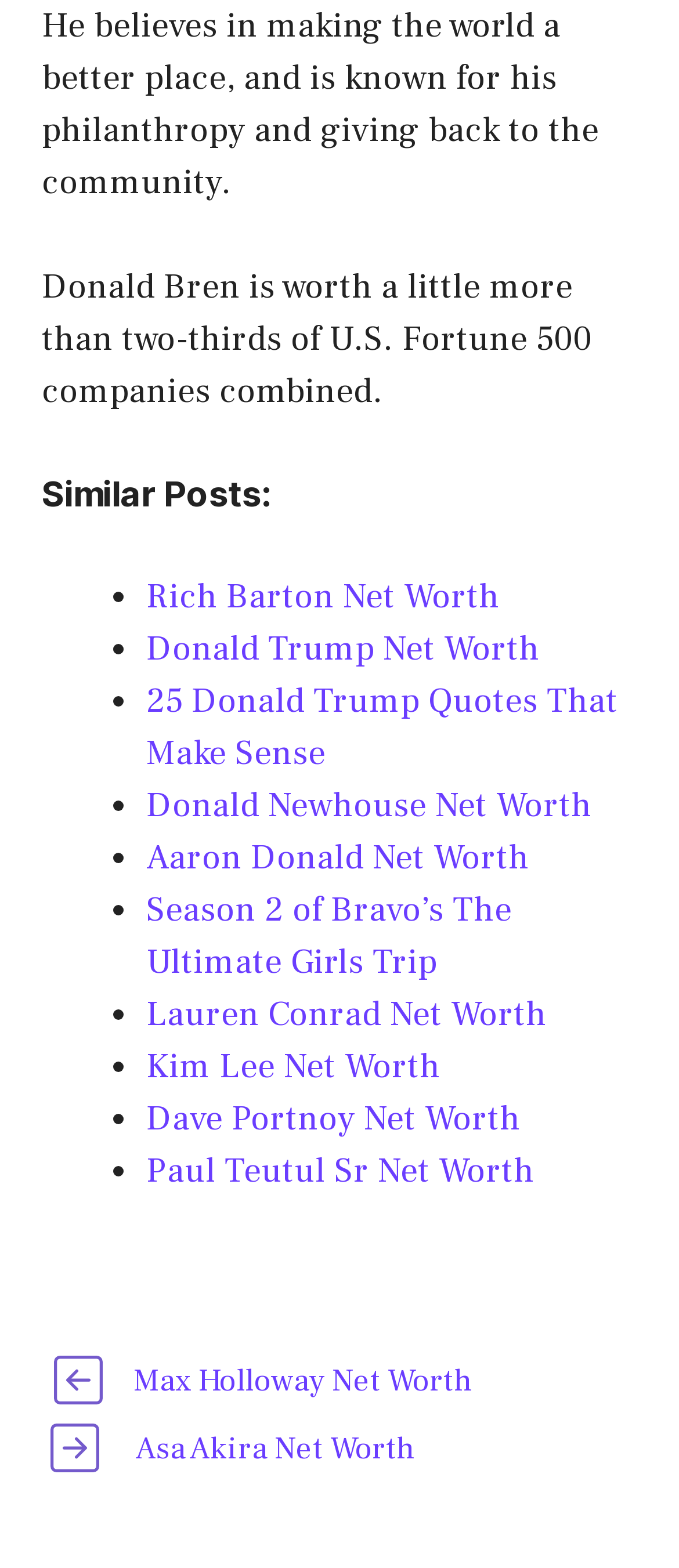Please locate the bounding box coordinates of the element that should be clicked to achieve the given instruction: "Learn about Asa Akira's net worth".

[0.199, 0.911, 0.612, 0.937]